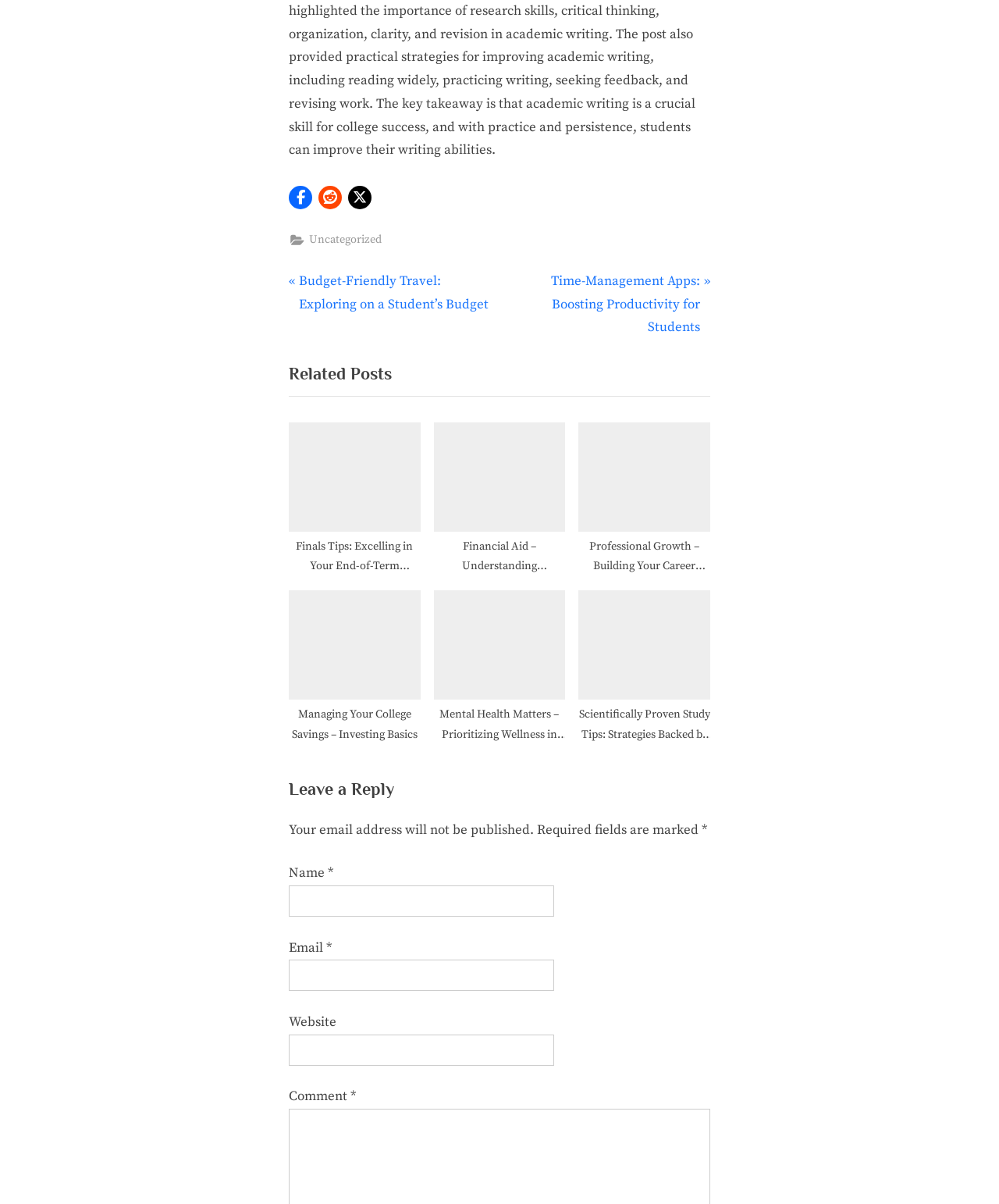Identify the bounding box coordinates of the part that should be clicked to carry out this instruction: "Enter your name".

[0.289, 0.735, 0.555, 0.761]